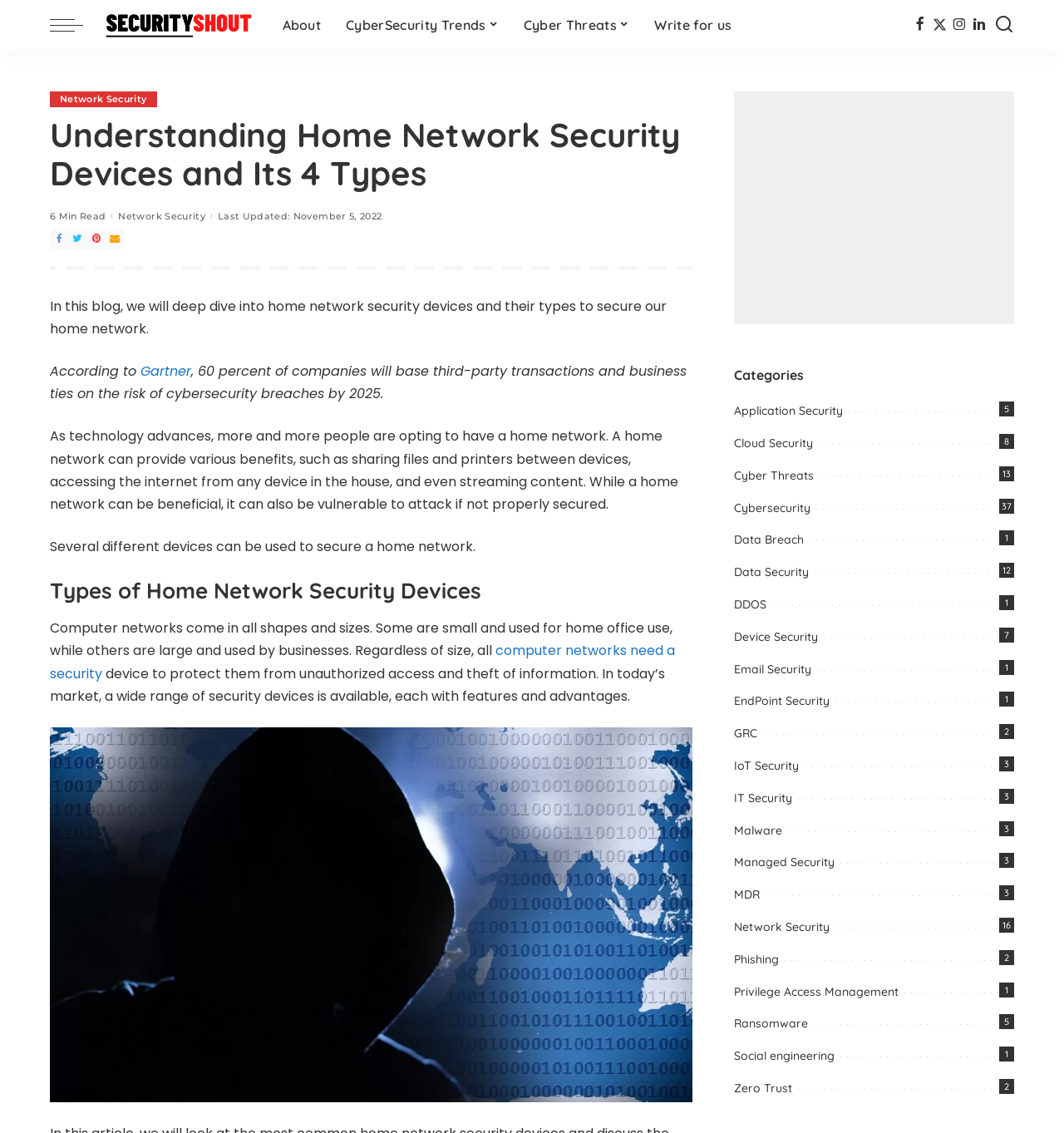Please identify the bounding box coordinates of the clickable region that I should interact with to perform the following instruction: "Search for something". The coordinates should be expressed as four float numbers between 0 and 1, i.e., [left, top, right, bottom].

[0.934, 0.0, 0.953, 0.044]